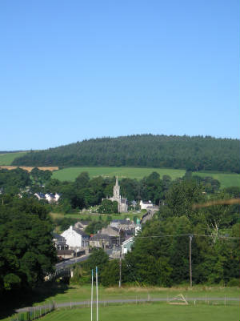What is the name of the village in the image?
Using the information from the image, answer the question thoroughly.

The caption clearly mentions that the image portrays a scenic view of Shillelagh, a picturesque village nestled in the heart of County Wicklow, Ireland.